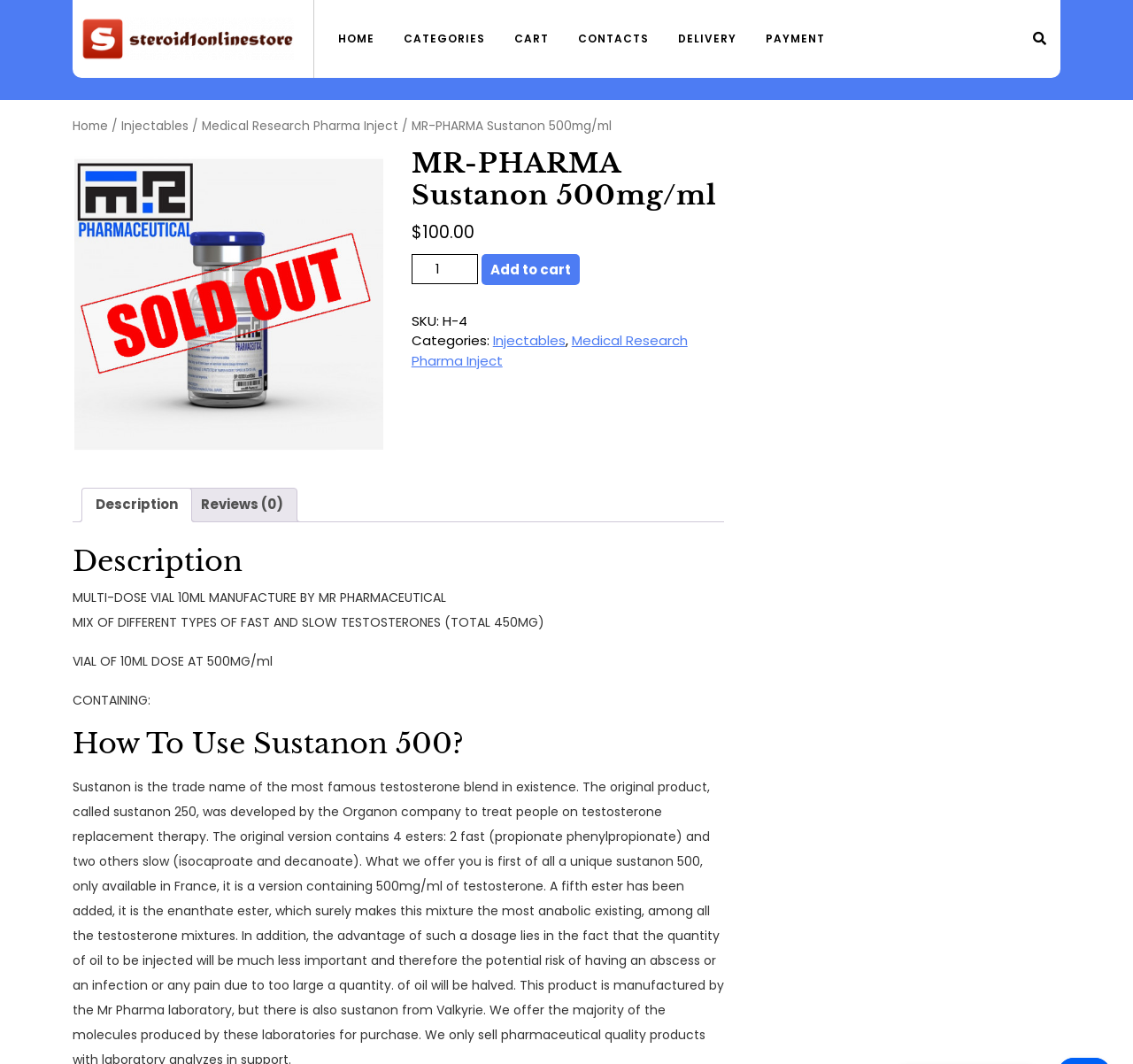Write an elaborate caption that captures the essence of the webpage.

This webpage is about a product called MR-PHARMA Sustanon 500mg/ml, which is a medication. At the top of the page, there is a navigation menu with links to "HOME", "CATEGORIES", "CART", "CONTACTS", "DELIVERY", and "PAYMENT". Below the navigation menu, there is a breadcrumb navigation showing the path "Home / Injectables / Medical Research Pharma Inject / MR-PHARMA Sustanon 500mg/ml".

On the left side of the page, there is an image of the product. Next to the image, there is a heading with the product name, followed by the price "$100.00" and a quantity selector. Below the price, there is an "Add to cart" button.

On the right side of the page, there is a tab list with two tabs: "Description" and "Reviews (0)". The "Description" tab is selected by default, and it shows a detailed description of the product, including its composition and usage instructions. The description is divided into several paragraphs, with headings such as "Description" and "How To Use Sustanon 500?".

At the bottom of the page, there is a link to the product's category, "Injectables", and another link to the manufacturer, "Medical Research Pharma Inject".